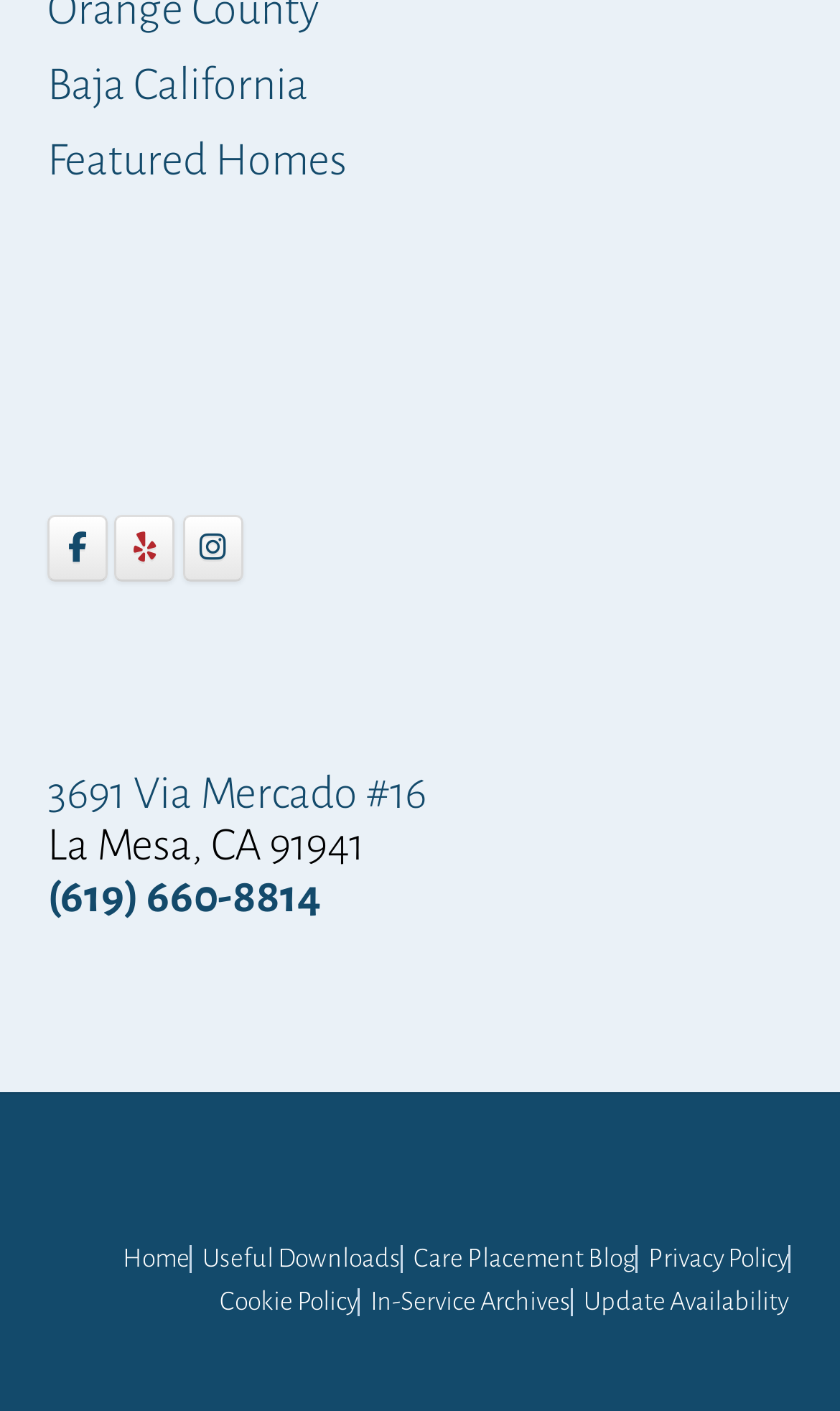Determine the bounding box coordinates for the clickable element required to fulfill the instruction: "Read the blog". Provide the coordinates as four float numbers between 0 and 1, i.e., [left, top, right, bottom].

[0.492, 0.882, 0.756, 0.902]